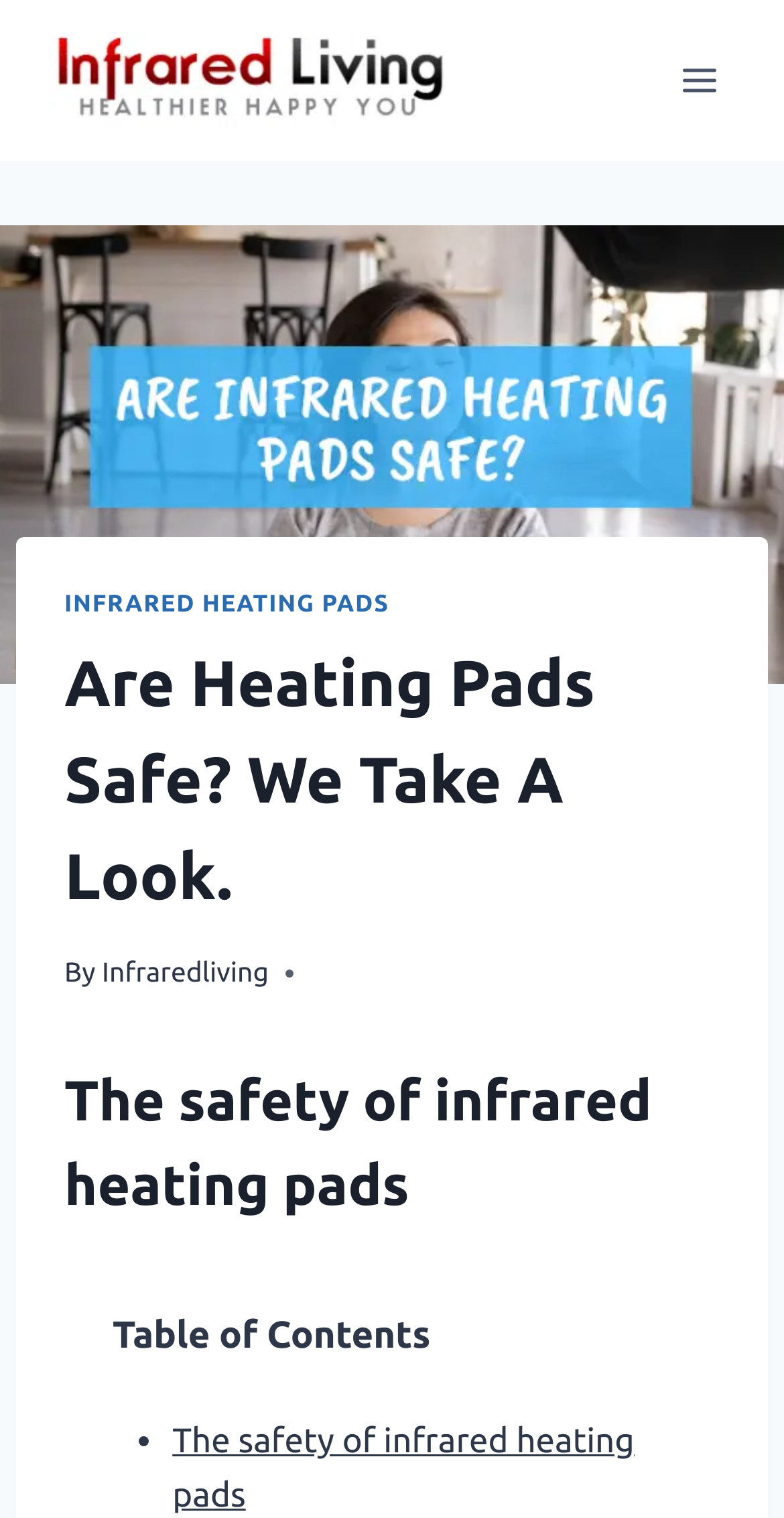Provide a thorough and detailed response to the question by examining the image: 
Who is the author of the article?

The webpage has a 'By' label followed by a link 'Infraredliving', which indicates that Infraredliving is the author of the article.